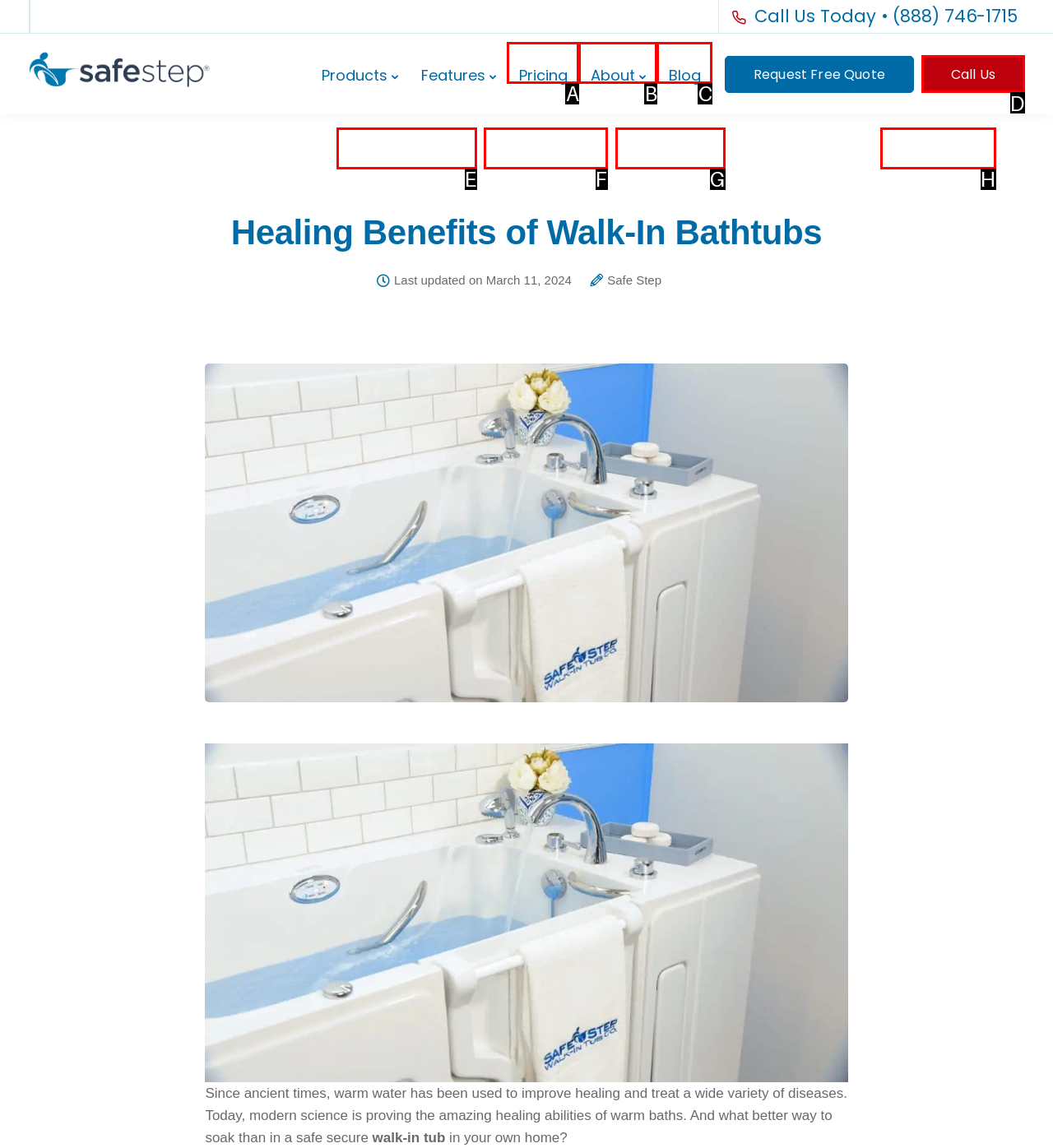Match the element description: Playa del Carmen to the correct HTML element. Answer with the letter of the selected option.

None